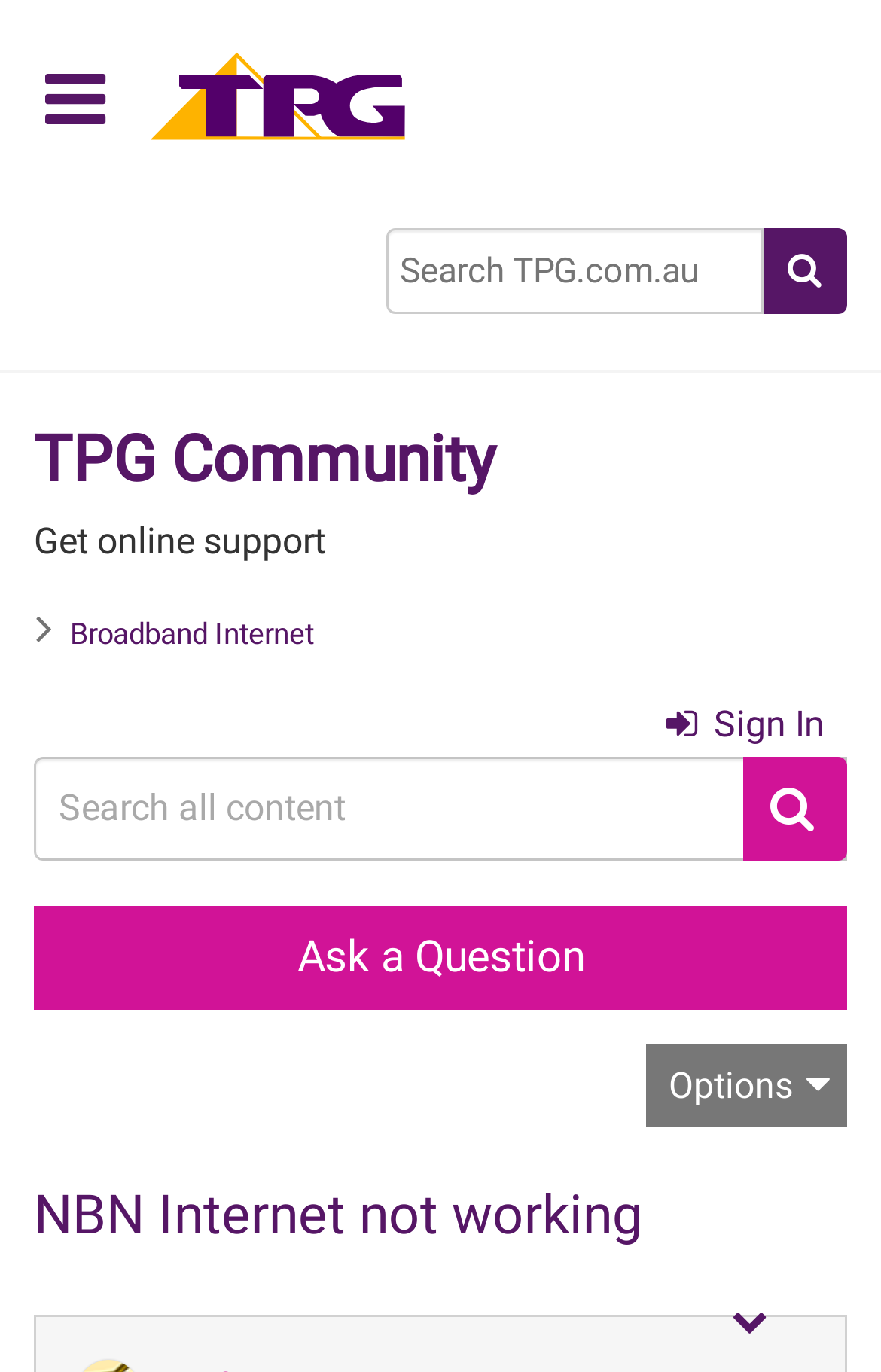Indicate the bounding box coordinates of the element that needs to be clicked to satisfy the following instruction: "Ask a question". The coordinates should be four float numbers between 0 and 1, i.e., [left, top, right, bottom].

[0.038, 0.66, 0.962, 0.736]